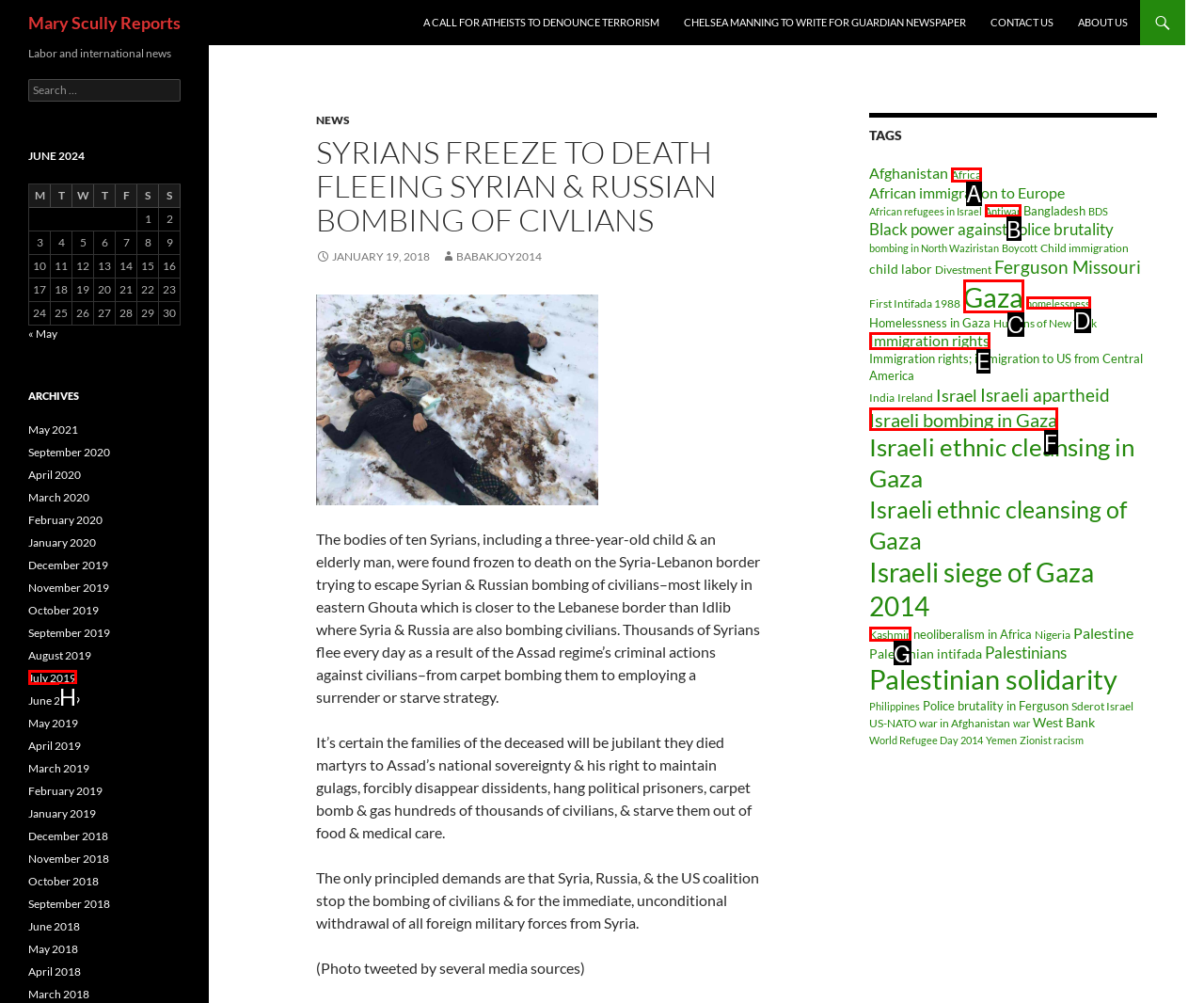Choose the HTML element that best fits the given description: Gaza. Answer by stating the letter of the option.

C